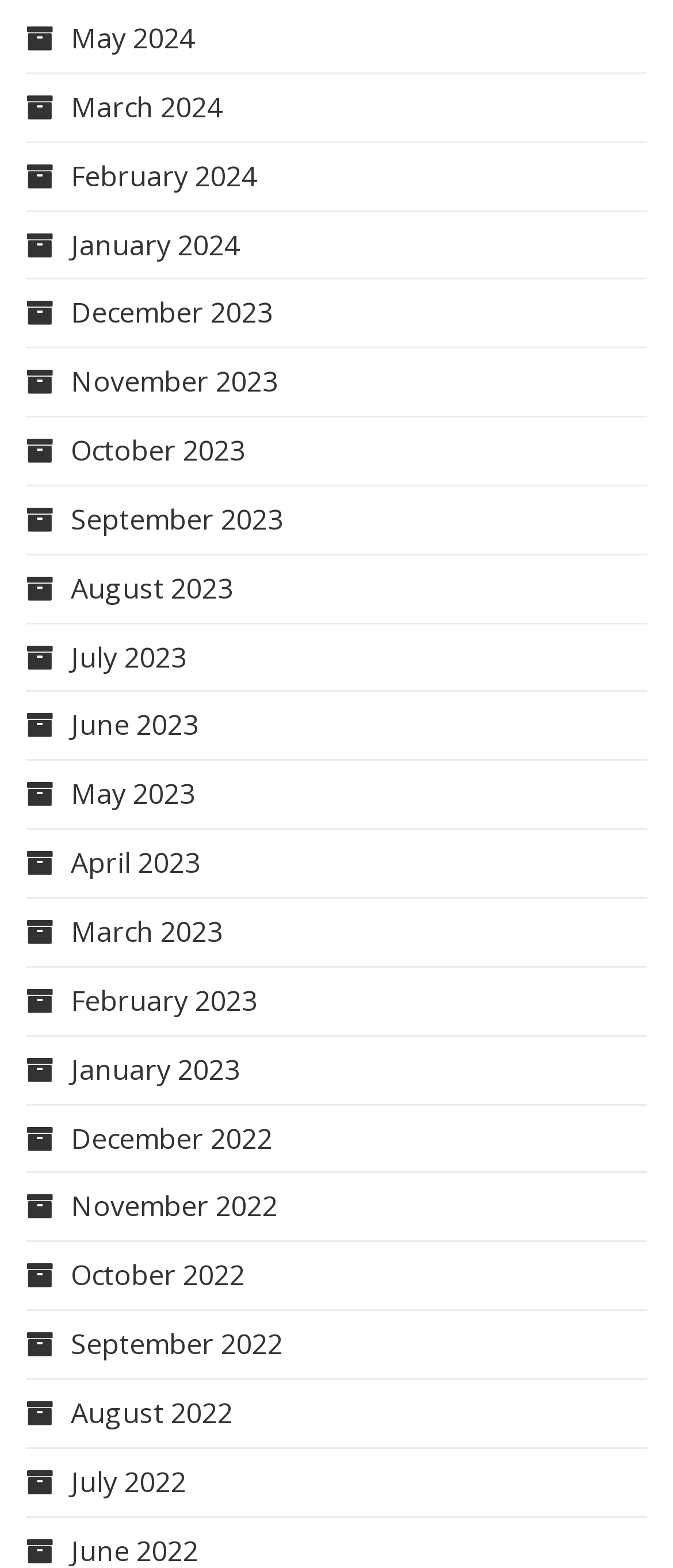Answer the question in a single word or phrase:
How many links are there on the page?

15